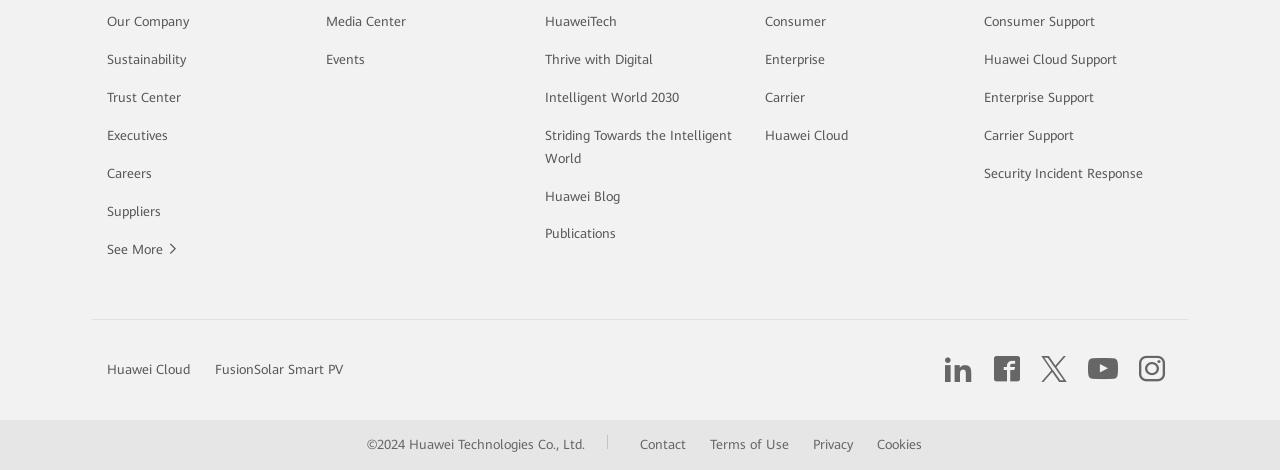Give a one-word or one-phrase response to the question: 
What is the copyright year mentioned at the bottom?

2024